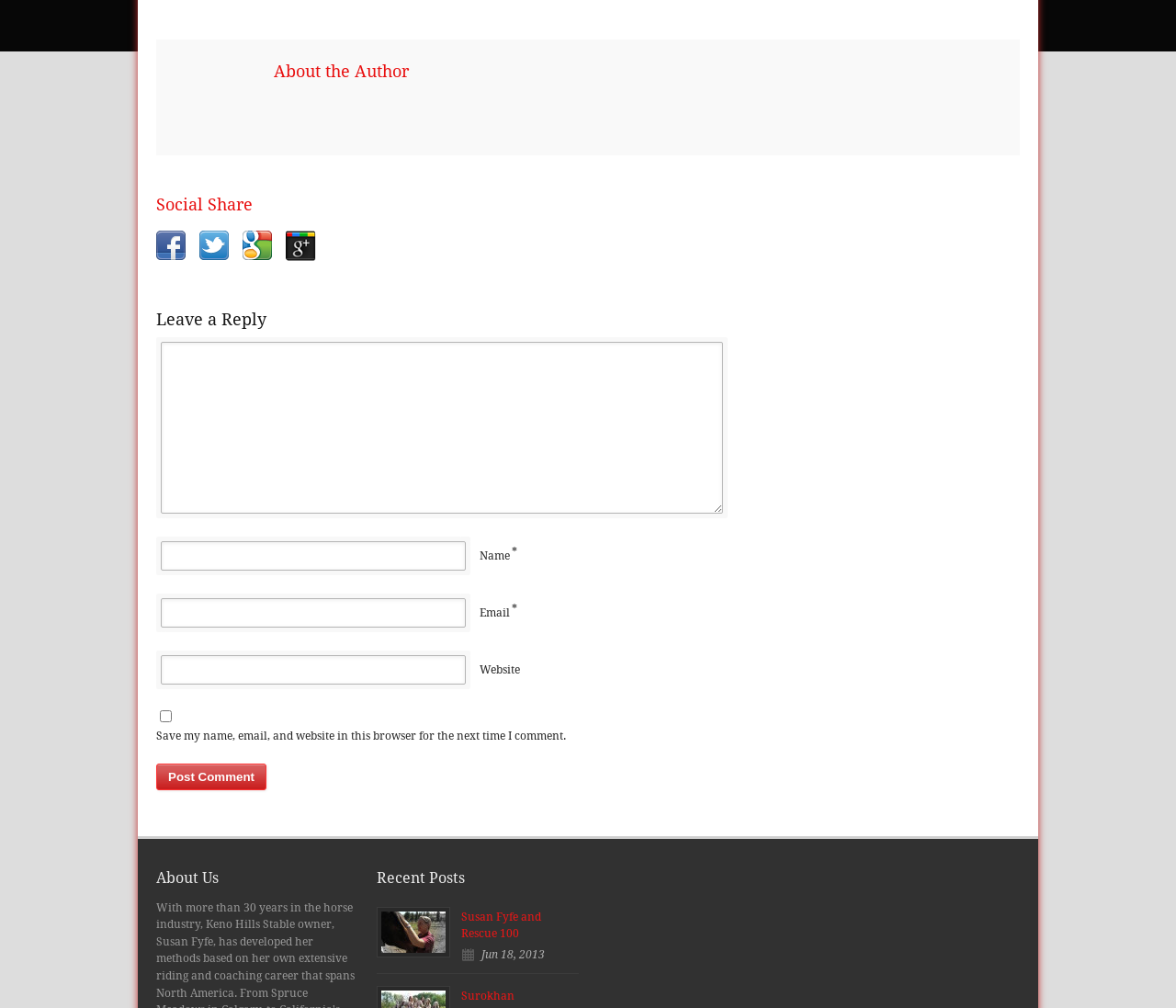Locate the UI element described by parent_node: Email name="email" and provide its bounding box coordinates. Use the format (top-left x, top-left y, bottom-right x, bottom-right y) with all values as floating point numbers between 0 and 1.

[0.137, 0.594, 0.396, 0.623]